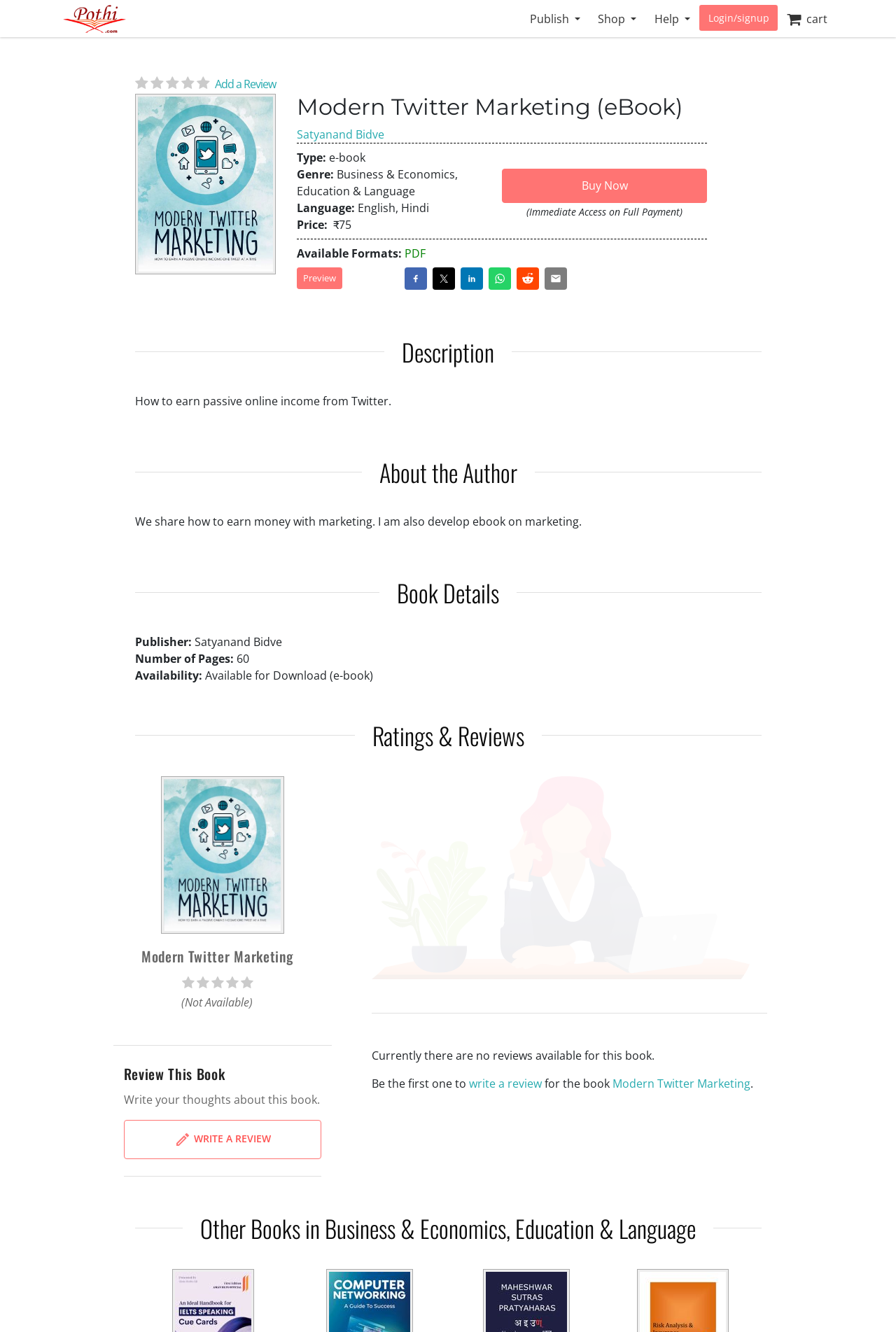Provide the bounding box coordinates for the area that should be clicked to complete the instruction: "Click the 'WRITE A REVIEW' button".

[0.138, 0.841, 0.358, 0.87]